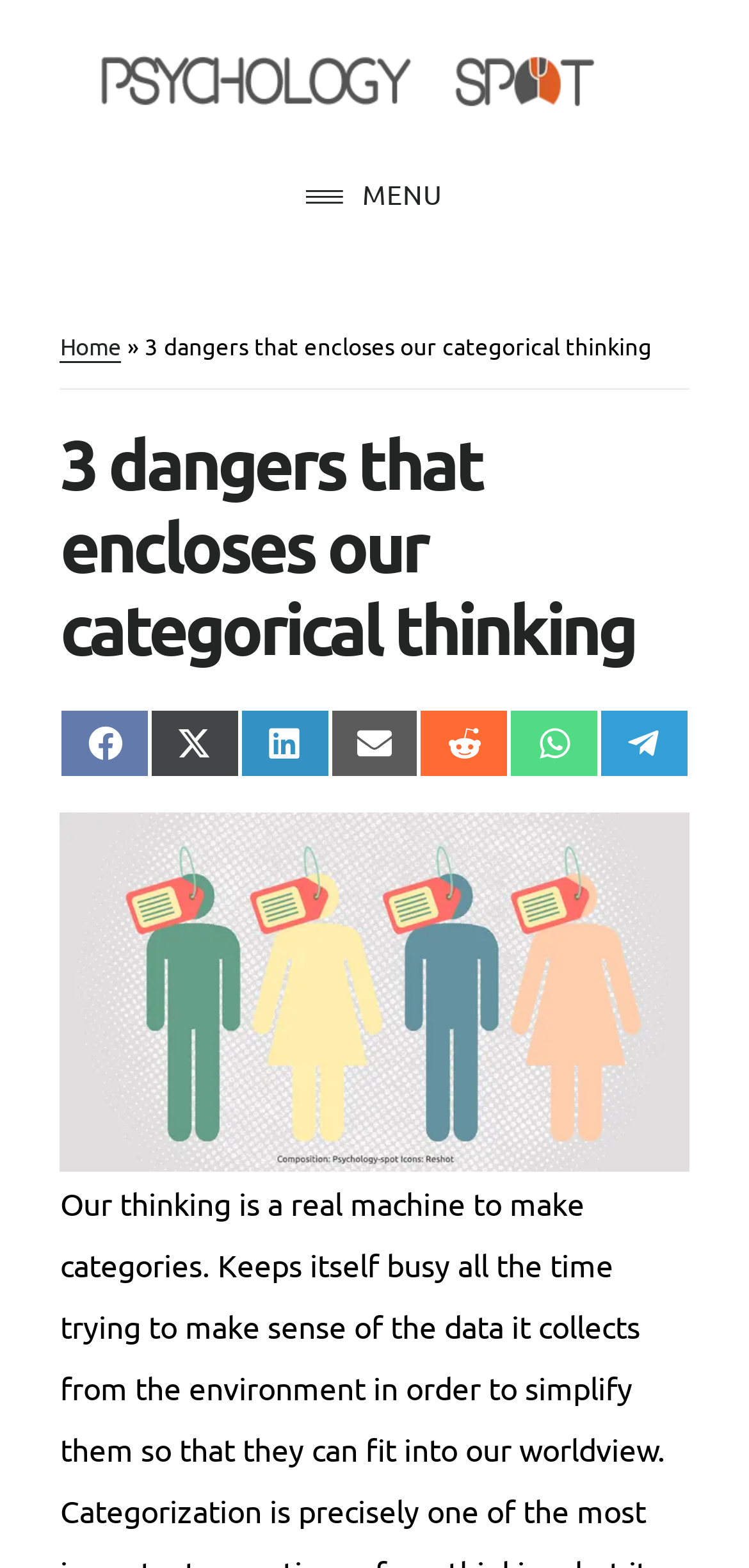Generate a thorough explanation of the webpage's elements.

The webpage appears to be an article or blog post about psychology, specifically focusing on categorical thinking and its dangers. At the top left corner, there are three "Skip to" links, allowing users to navigate to the main content, primary sidebar, or footer. 

Next to these links, there is a prominent link to "PSYCHOLOGY SPOT" and a menu button with an icon. When the menu button is expanded, it reveals a dropdown menu with a "Home" link and a header that repeats the title of the article, "3 dangers that encloses our categorical thinking". 

The main content of the article is headed by a large header with the same title, followed by a row of social media sharing links, including Facebook, Twitter, LinkedIn, Email, Reddit, WhatsApp, and Telegram. Below these links, there is a large image related to categorical thinking, which takes up most of the width of the page.